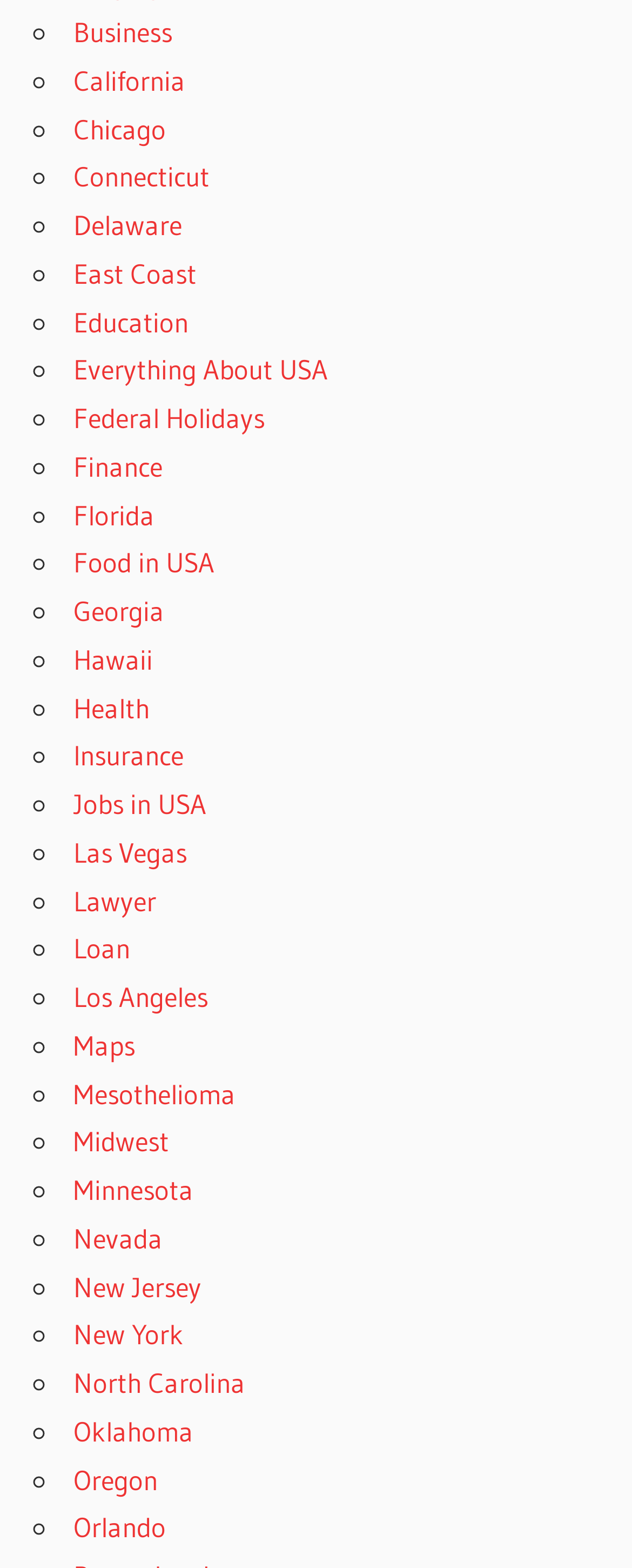Locate the bounding box coordinates of the area you need to click to fulfill this instruction: 'Go to Orlando'. The coordinates must be in the form of four float numbers ranging from 0 to 1: [left, top, right, bottom].

[0.116, 0.963, 0.262, 0.985]